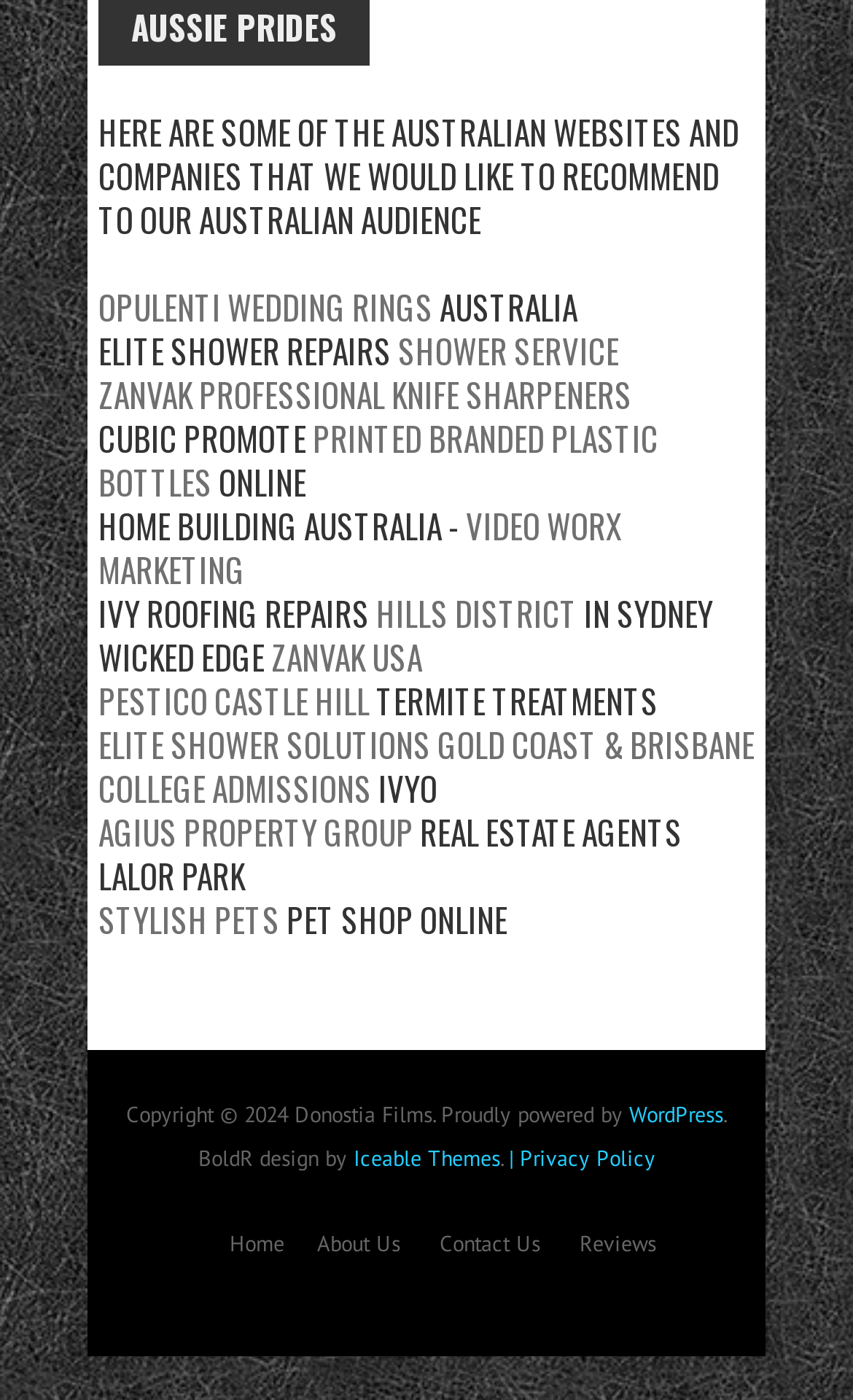Please respond to the question using a single word or phrase:
How many sections are on the webpage?

3